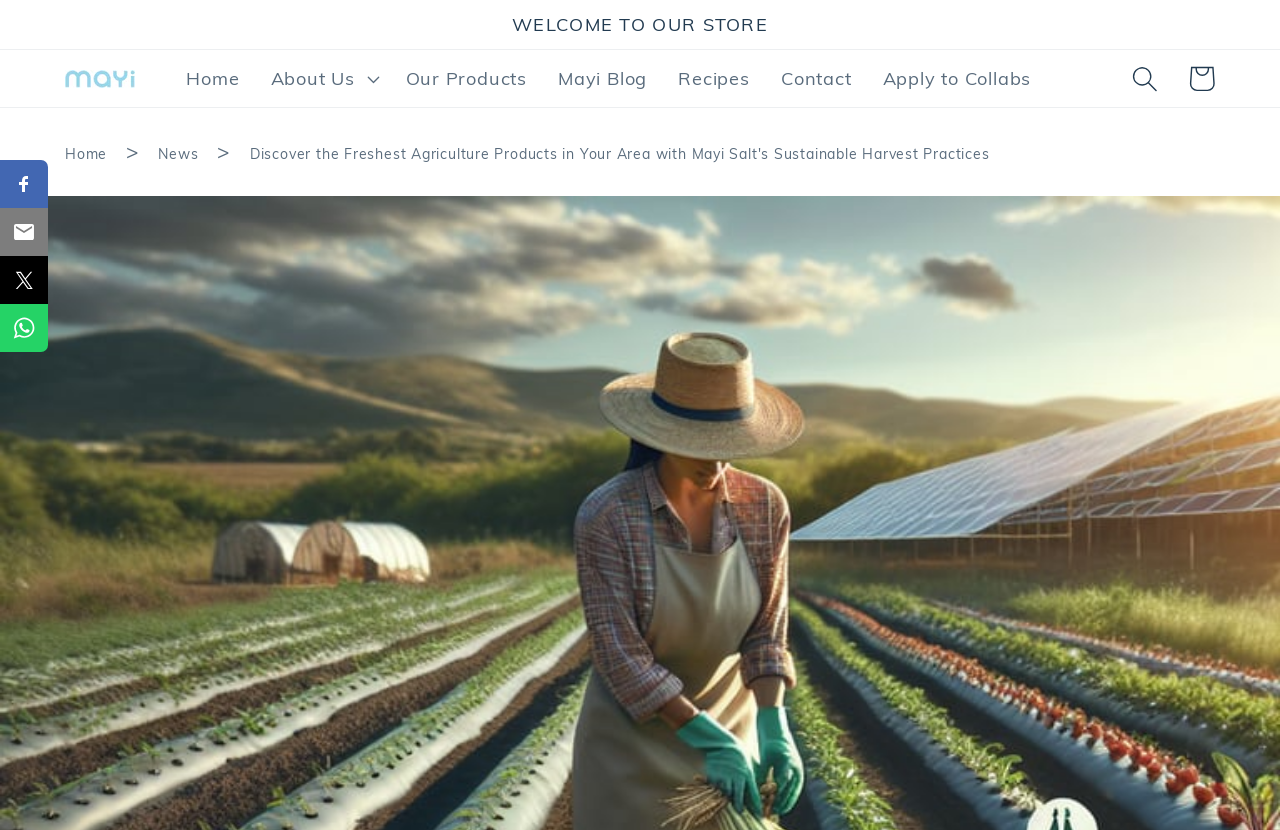How many social media sharing buttons are there?
Ensure your answer is thorough and detailed.

There are four social media sharing buttons at the bottom of the webpage, which are facebook, email, twitter, and whatsapp sharing buttons.